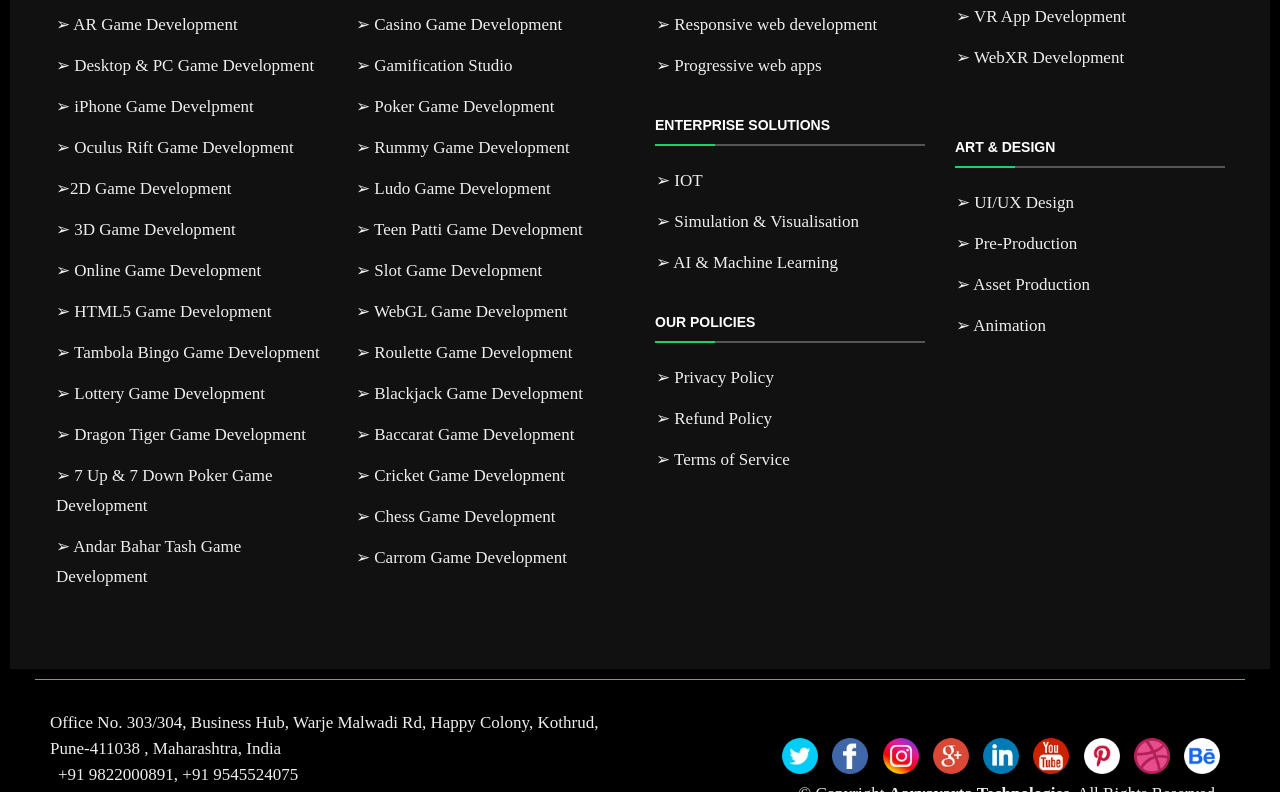What type of services are offered under Enterprise Solutions?
Provide a thorough and detailed answer to the question.

Under the Enterprise Solutions section, there are three links: IOT, Simulation & Visualisation, and AI & Machine Learning, which suggests that these are the types of services offered.